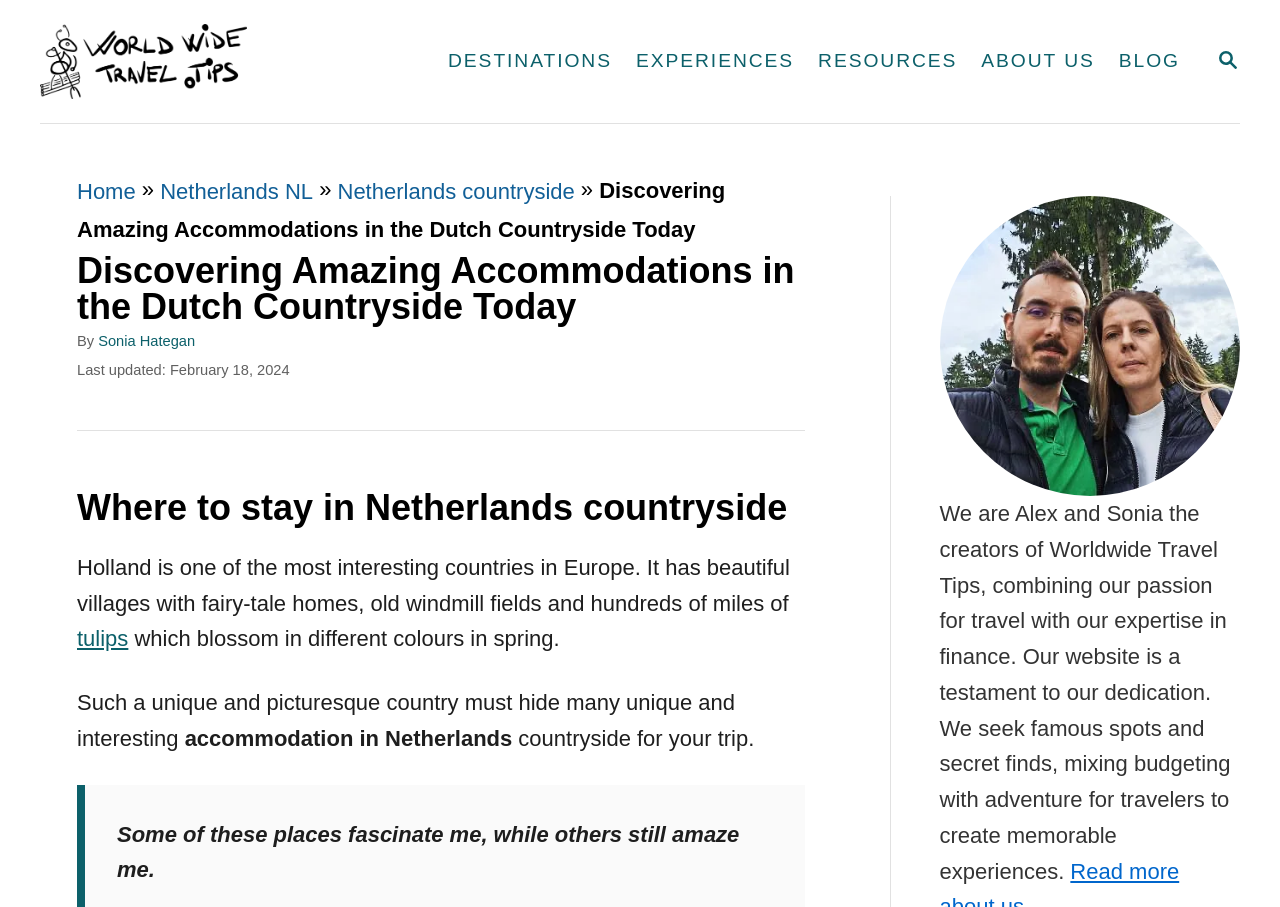Predict the bounding box coordinates of the area that should be clicked to accomplish the following instruction: "Visit Worldwide Travel Tips". The bounding box coordinates should consist of four float numbers between 0 and 1, i.e., [left, top, right, bottom].

[0.031, 0.0, 0.303, 0.136]